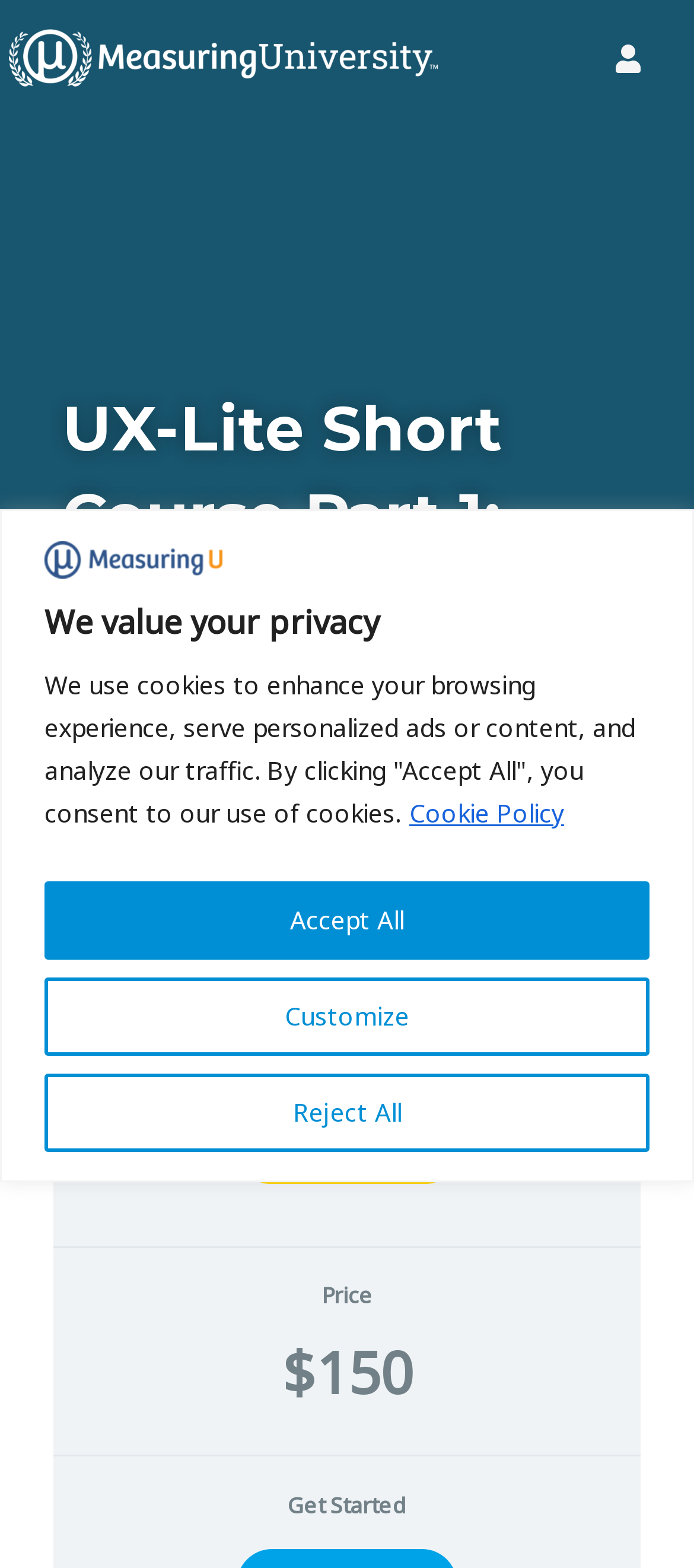Identify the primary heading of the webpage and provide its text.

UX-Lite Short Course Part 1:
The Evolution of the UX-Lite Questionnaire